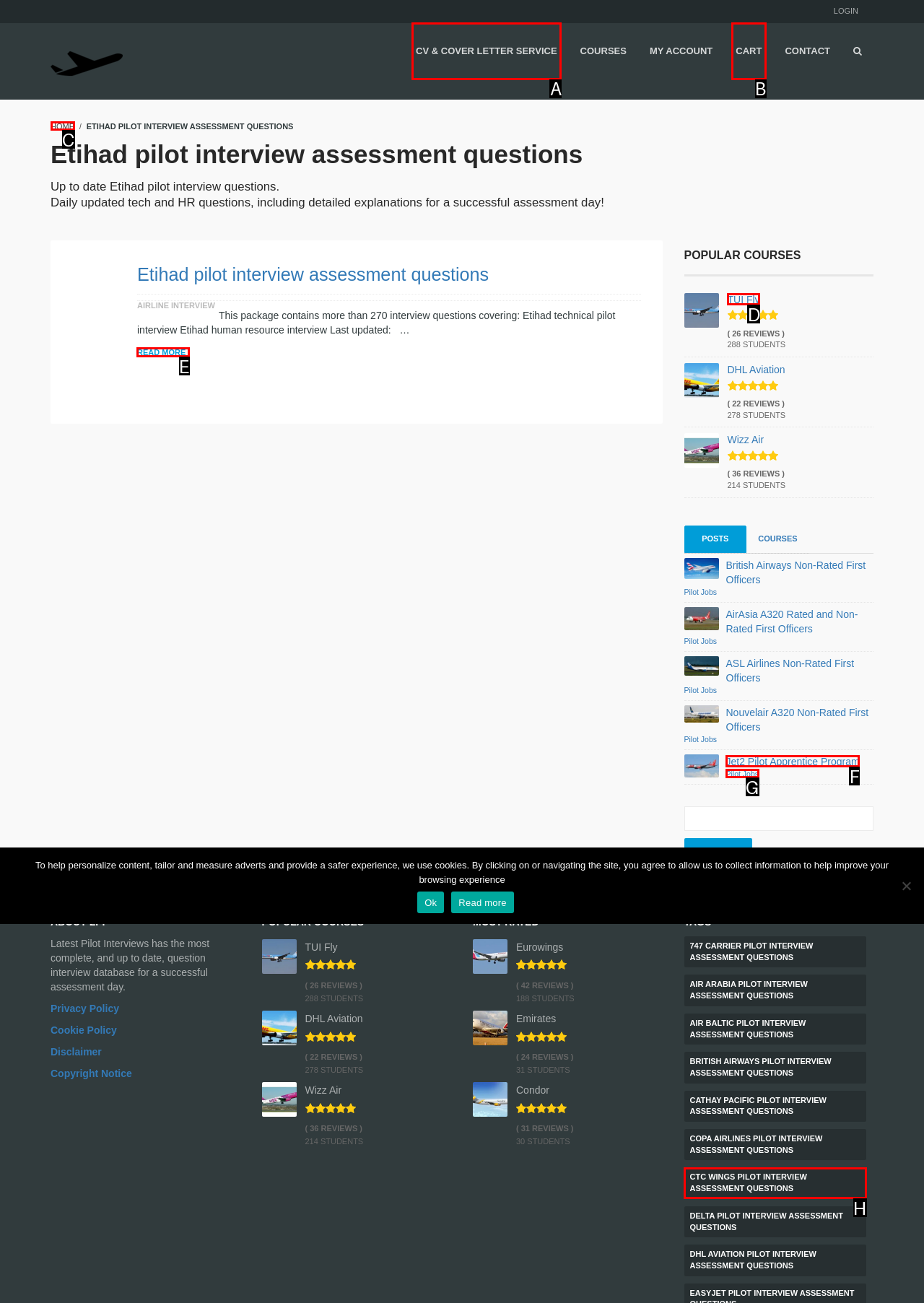Which HTML element should be clicked to complete the following task: Read more about Etihad pilot interview assessment questions?
Answer with the letter corresponding to the correct choice.

E